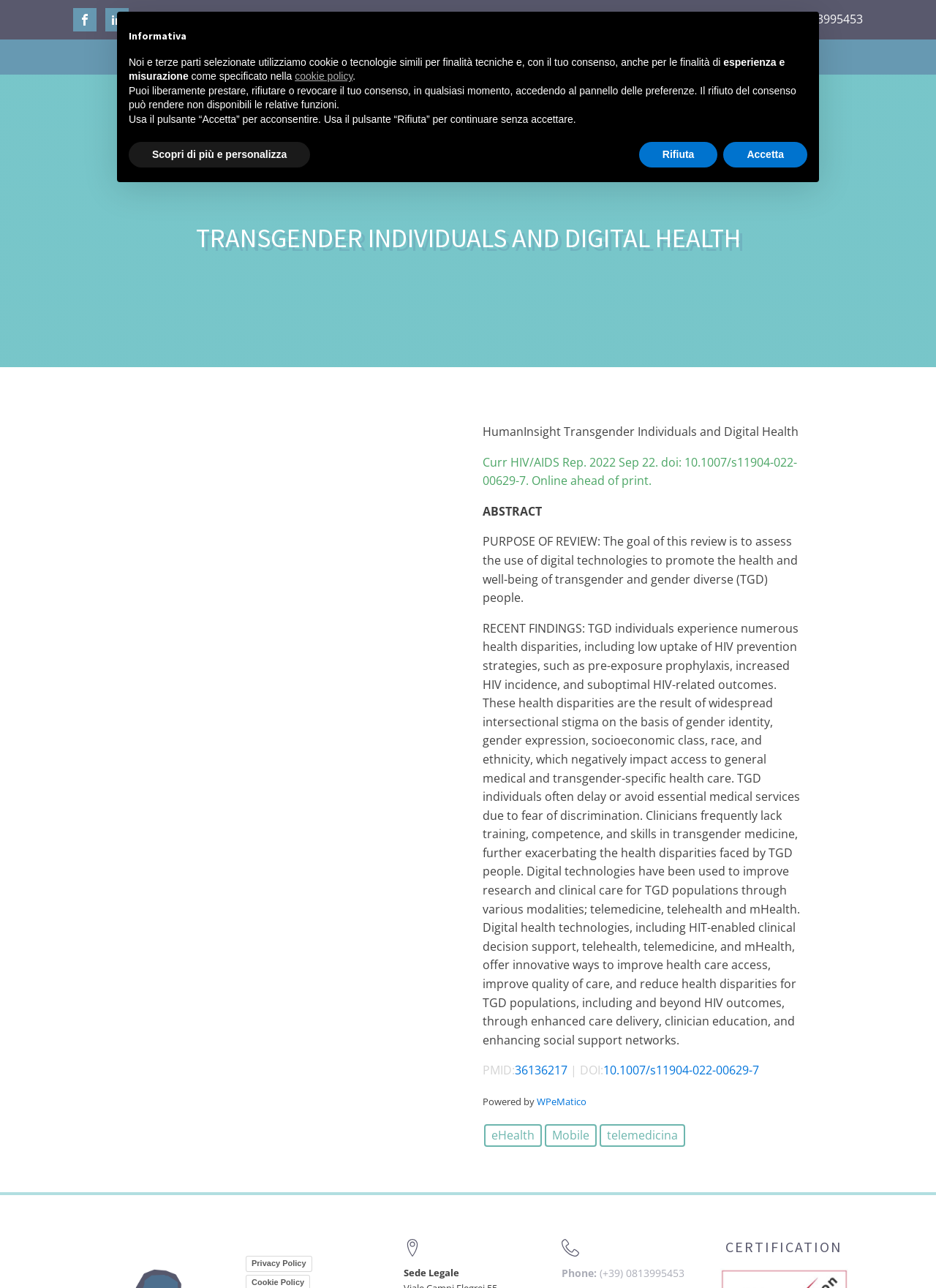Please provide a one-word or short phrase answer to the question:
What is the DOI of the article?

10.1007/s11904-022-00629-7